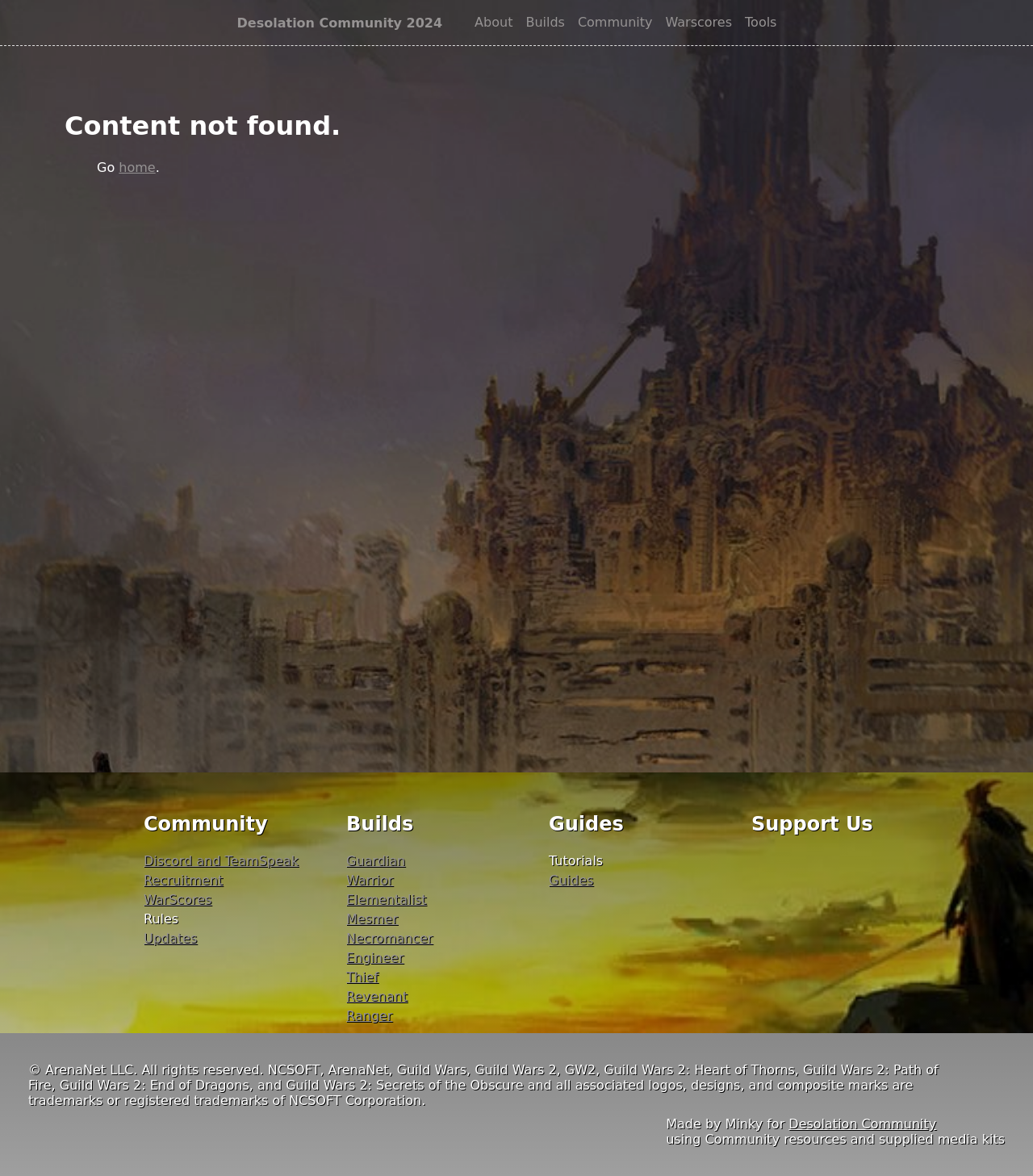What is the name of the person who made this community site?
Analyze the image and deliver a detailed answer to the question.

The name of the person who made this community site is found at the bottom of the page, where it says 'Made by Minky for Desolation Community'. This suggests that Minky is the creator or developer of the community site.